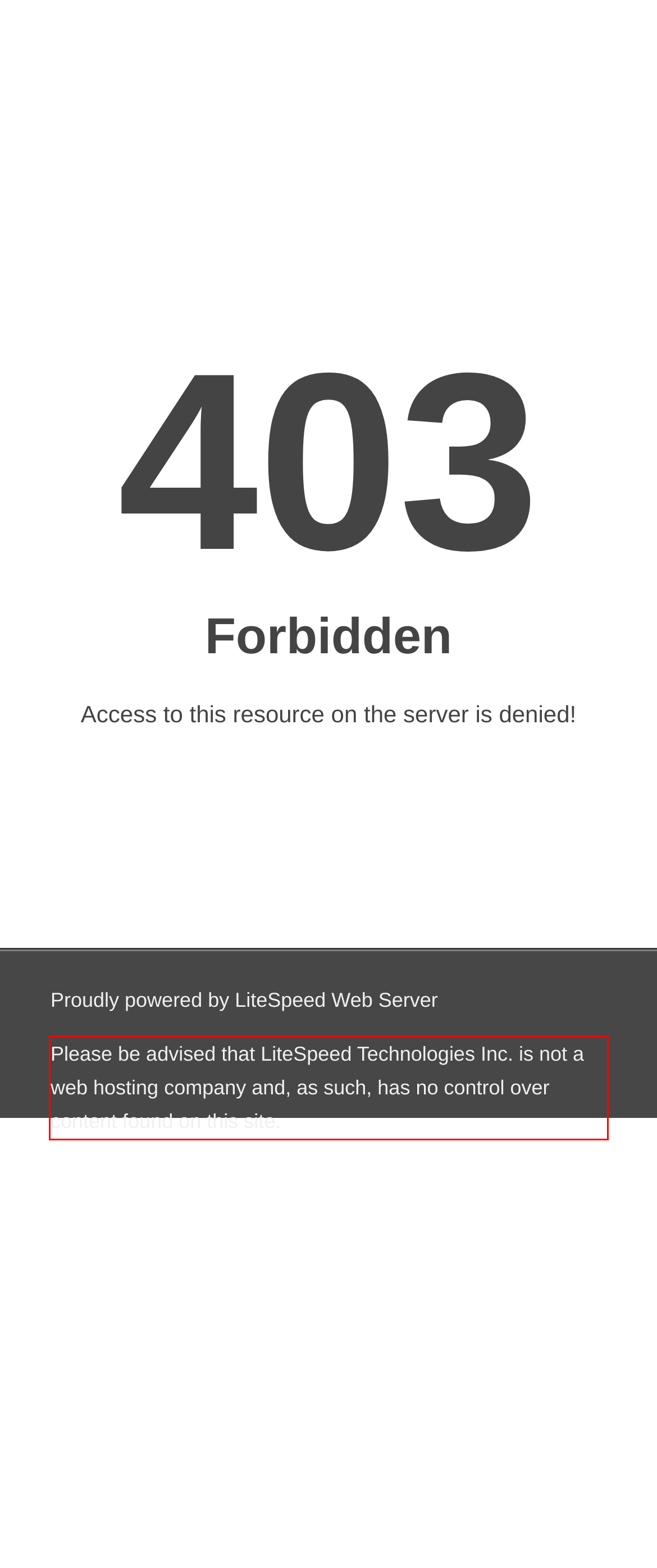Look at the screenshot of the webpage, locate the red rectangle bounding box, and generate the text content that it contains.

Please be advised that LiteSpeed Technologies Inc. is not a web hosting company and, as such, has no control over content found on this site.